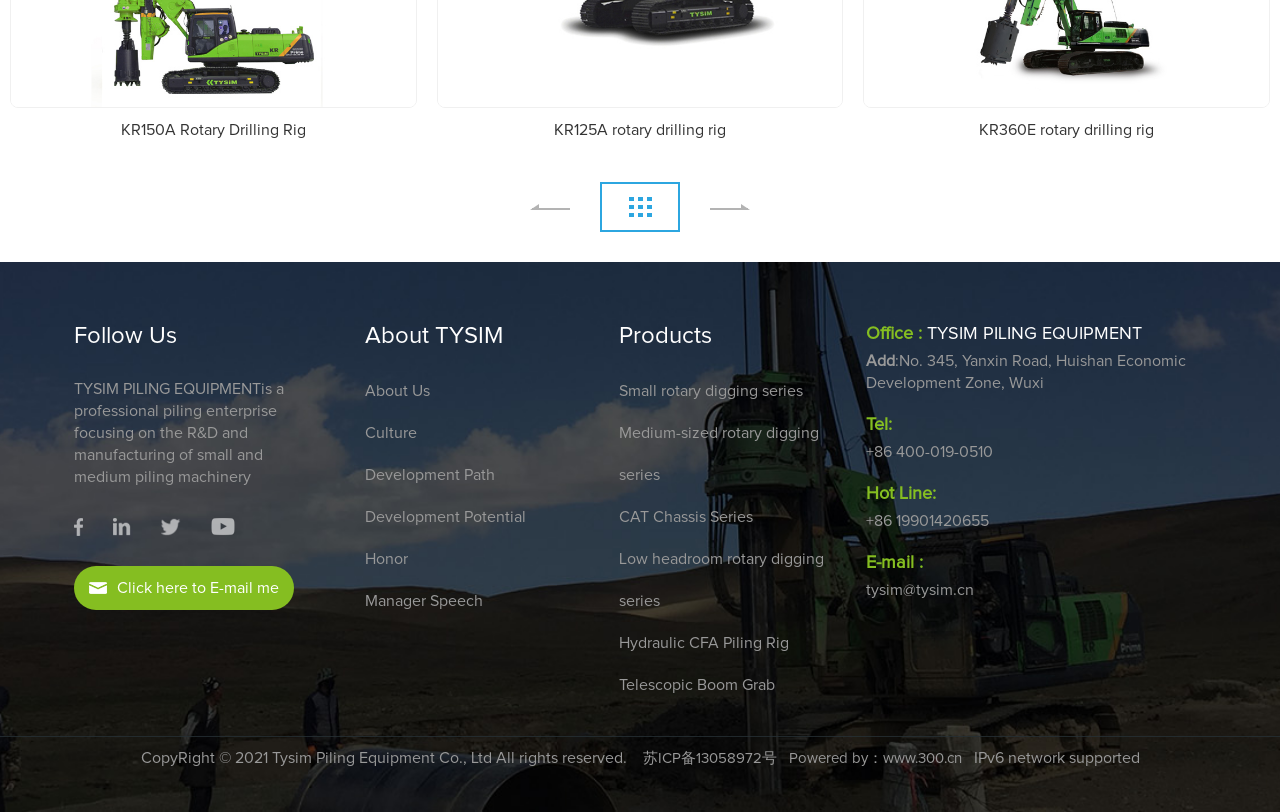What is the address of the office? Refer to the image and provide a one-word or short phrase answer.

No. 345, Yanxin Road, Huishan Economic Development Zone, Wuxi